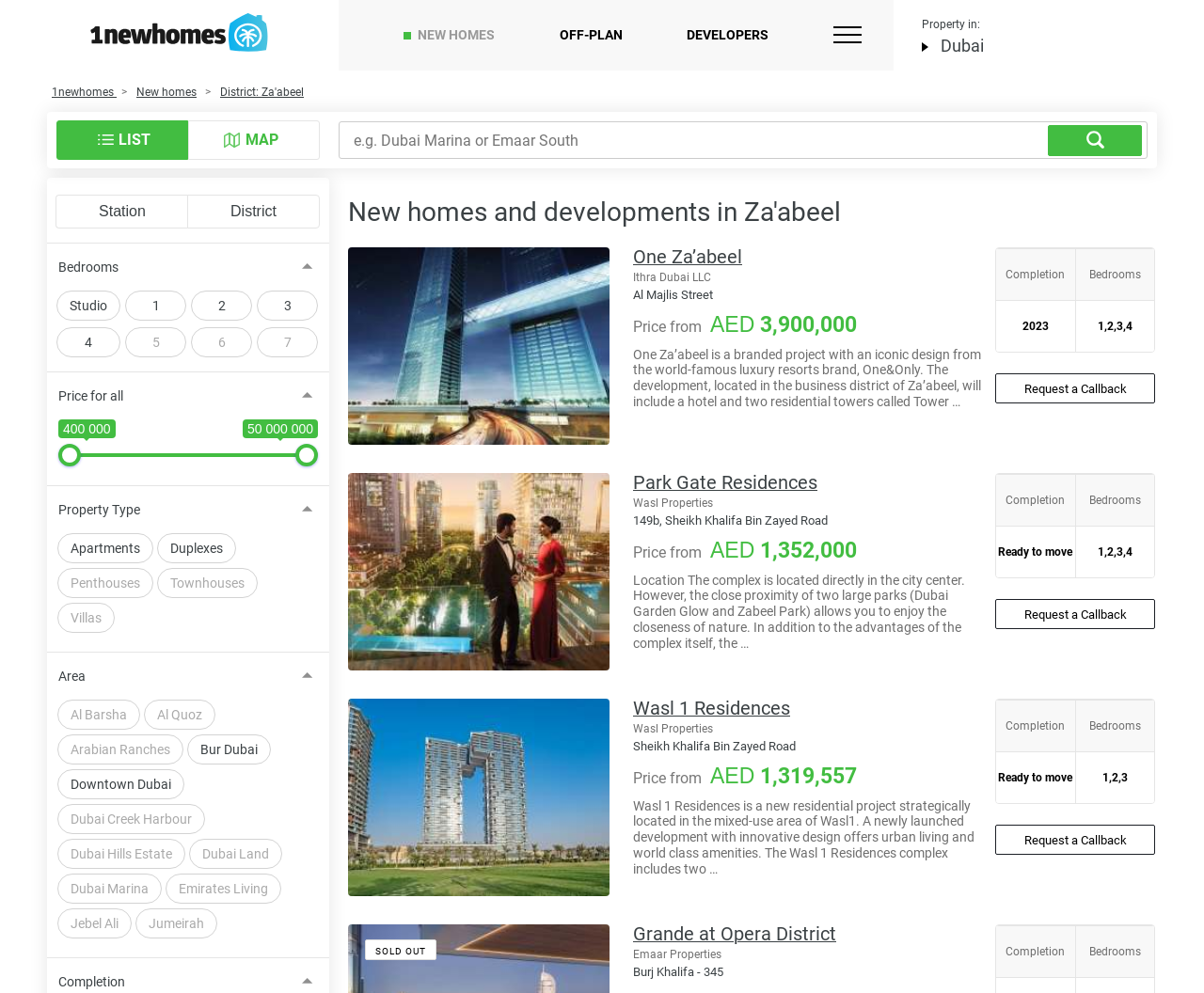Provide a brief response using a word or short phrase to this question:
What is the completion year of the One Za'abeel project?

2023